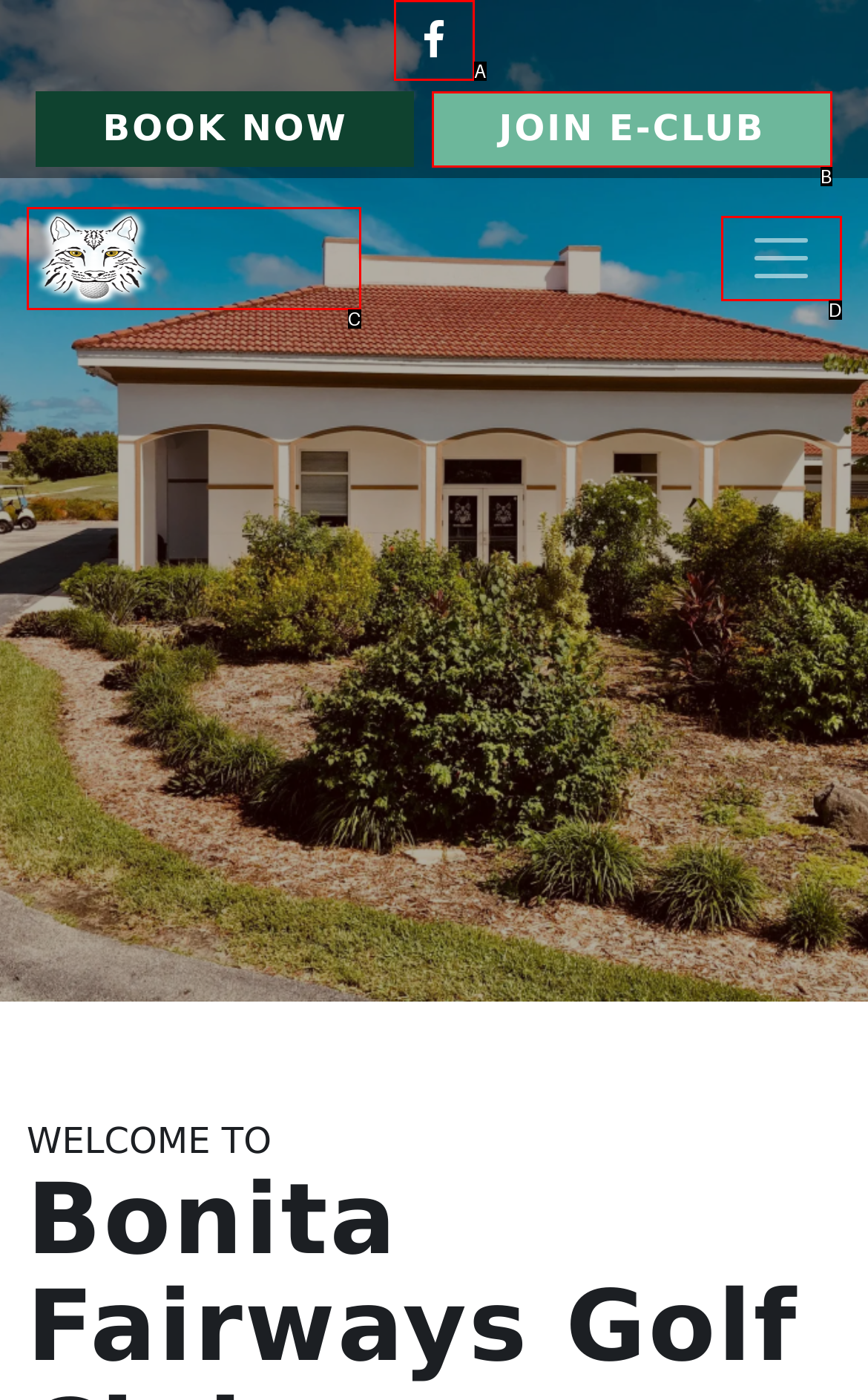Given the description: parent_node: Bonita Fairways Golf Club
Identify the letter of the matching UI element from the options.

C